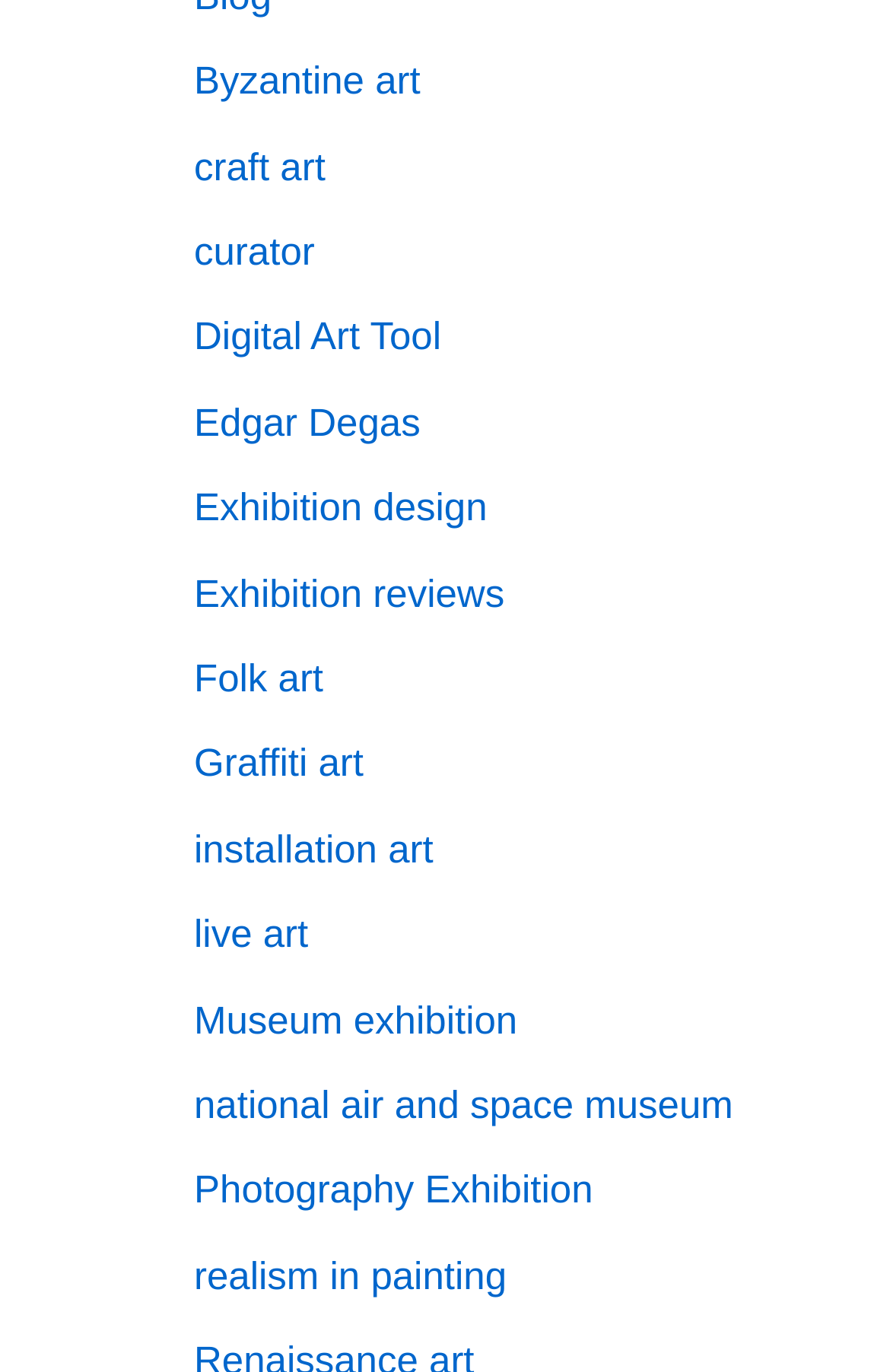Is there a link to a type of art that involves writing on walls?
Using the information presented in the image, please offer a detailed response to the question.

I looked at the list of links on the page and found that there is a link to 'Graffiti art', which is a type of art that involves writing or drawing on walls.